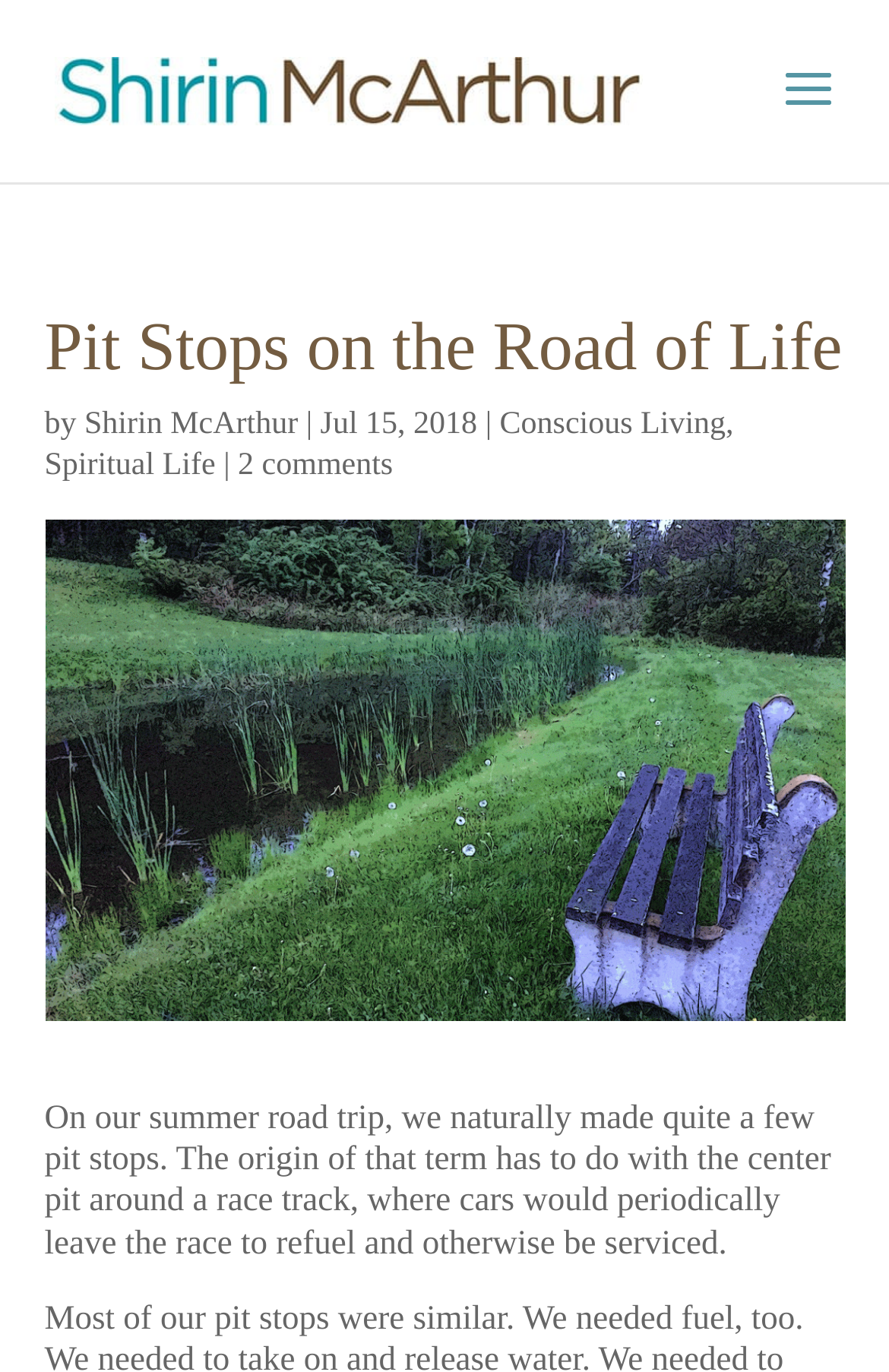Give an in-depth explanation of the webpage layout and content.

This webpage is about an article titled "Pit Stops on the Road of Life" by Shirin McArthur. At the top left of the page, there is a link to the author's name, accompanied by a small image of Shirin McArthur. Below this, there is a search bar that spans almost the entire width of the page. 

The main content of the page is divided into two sections. The top section contains the article title, "Pit Stops on the Road of Life", in a large font, followed by the author's name, a vertical line, and the date "Jul 15, 2018". Below this, there are two links to categories, "Conscious Living" and "Spiritual Life", separated by a vertical line. 

To the right of the article title, there is a link to "2 comments". Below this top section, there is a large image that takes up most of the page's width, titled "PondPitStopbyShirinMcArthur". 

The second section of the main content is a block of text that describes the author's experience with pit stops during a summer road trip. The text explains the origin of the term "pit stop" and how it relates to the author's life.